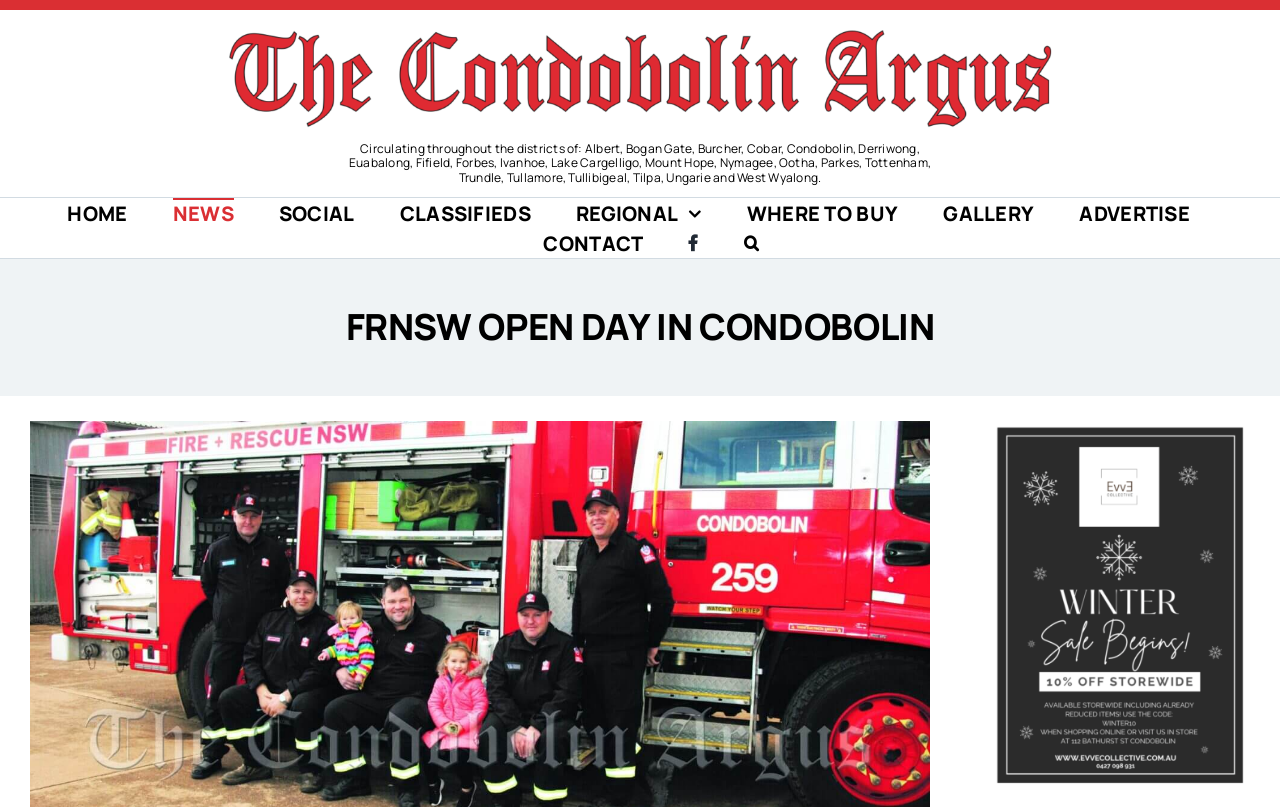Pinpoint the bounding box coordinates for the area that should be clicked to perform the following instruction: "Go to HOME page".

[0.053, 0.245, 0.1, 0.283]